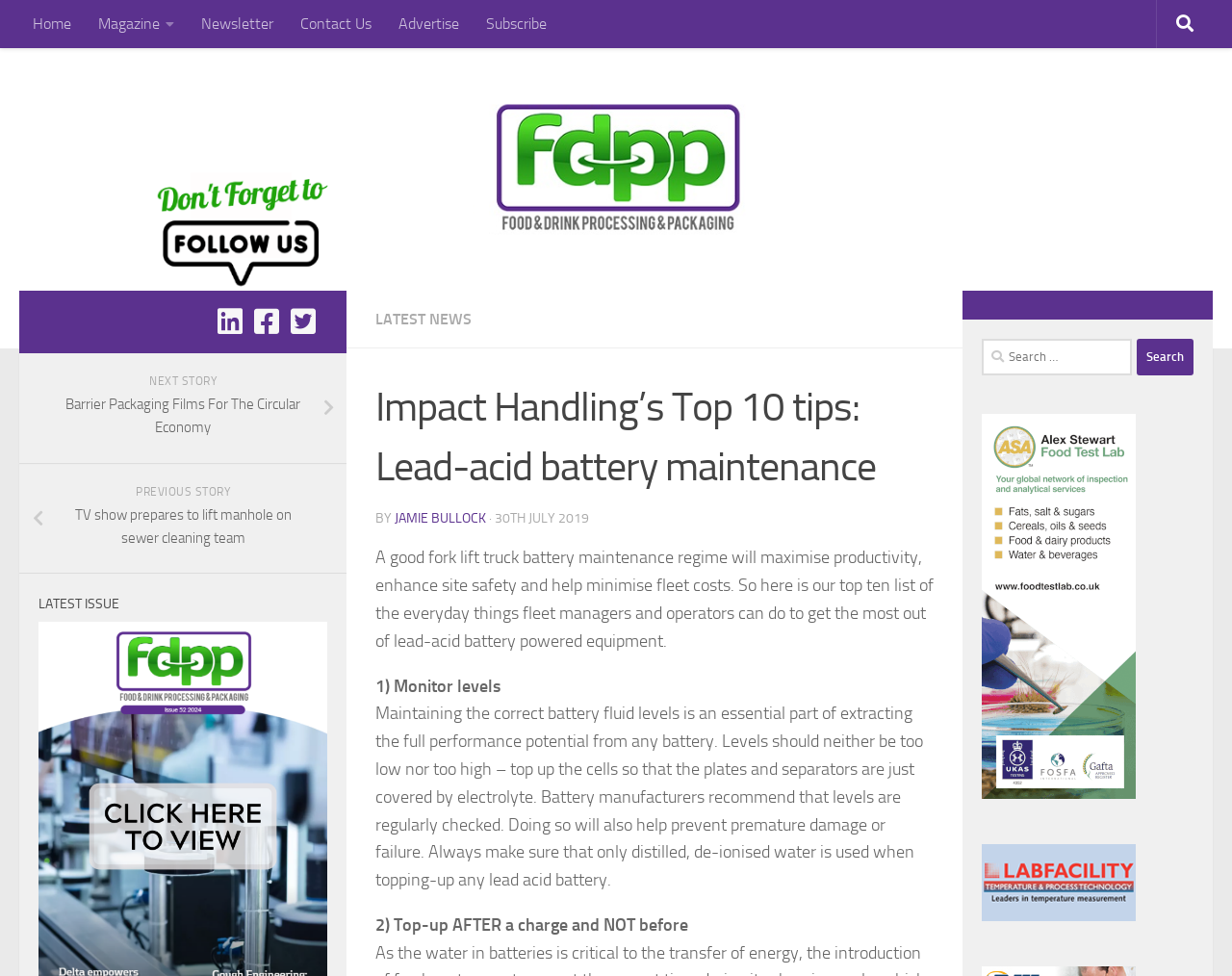Construct a comprehensive caption that outlines the webpage's structure and content.

The webpage is about Impact Handling's top 10 tips for lead-acid battery maintenance in the food and drink processing and packaging industry. At the top, there are several links, including "Skip to content", "Home", "Newsletter", "Contact Us", "Advertise", and "Subscribe", which are aligned horizontally. Below these links, there is a button with a search icon.

The main content of the webpage is divided into two sections. On the left, there is a section with links to "LATEST NEWS" and a heading that reads "Impact Handling’s Top 10 tips: Lead-acid battery maintenance". Below this heading, there is a byline with the author's name, "JAMIE BULLOCK", and a timestamp, "30TH JULY 2019". 

The main article is divided into sections, each with a numbered title, such as "1) Monitor levels" and "2) Top-up AFTER a charge and NOT before". Each section has a brief description of the tip, with detailed information on how to maintain lead-acid batteries.

On the right side of the webpage, there are several links to social media platforms, including LinkedIn, Facebook, and Twitter. Below these links, there are navigation buttons to move to the next or previous story. 

At the bottom of the webpage, there is a section with a heading "LATEST ISSUE" and a search bar with a search button.